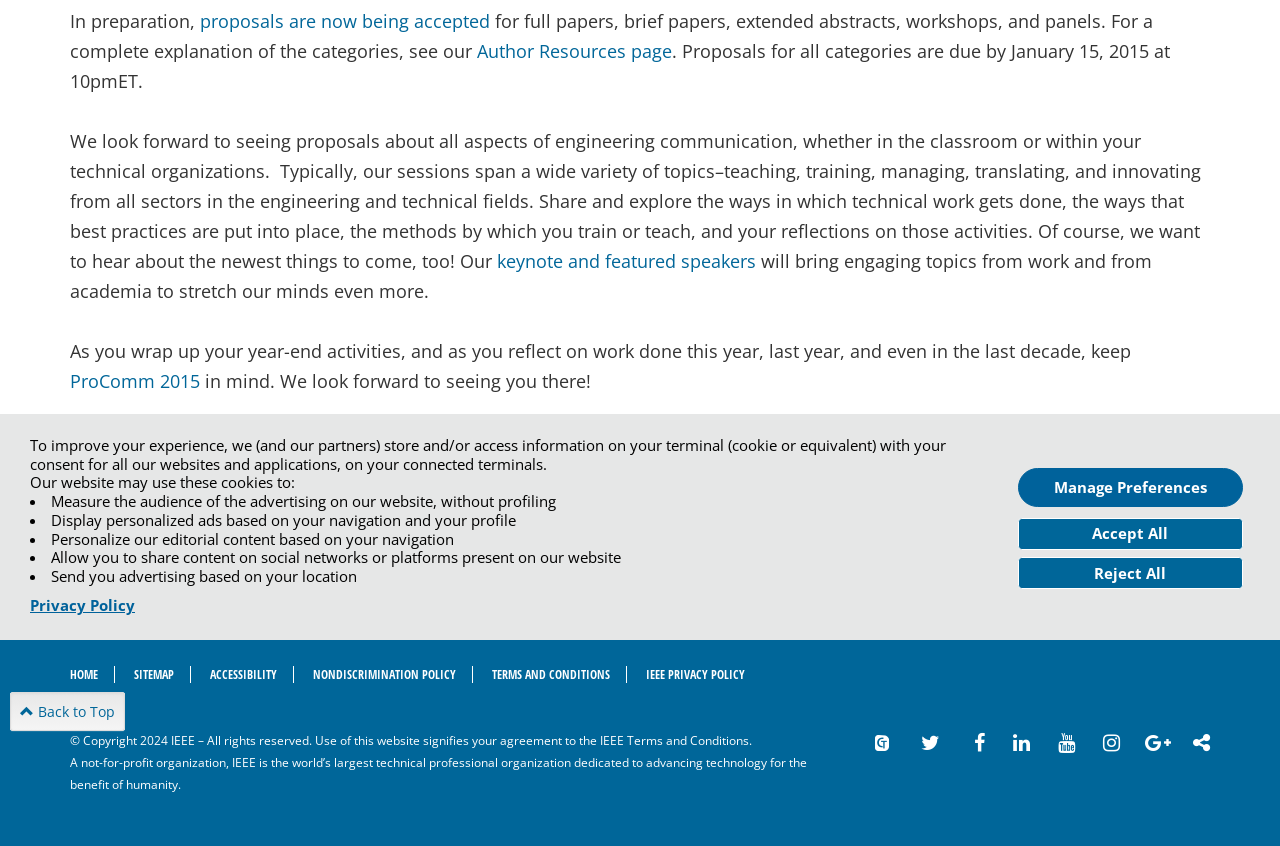Provide the bounding box coordinates of the UI element that matches the description: "IEEE Privacy Policy".

[0.492, 0.787, 0.582, 0.807]